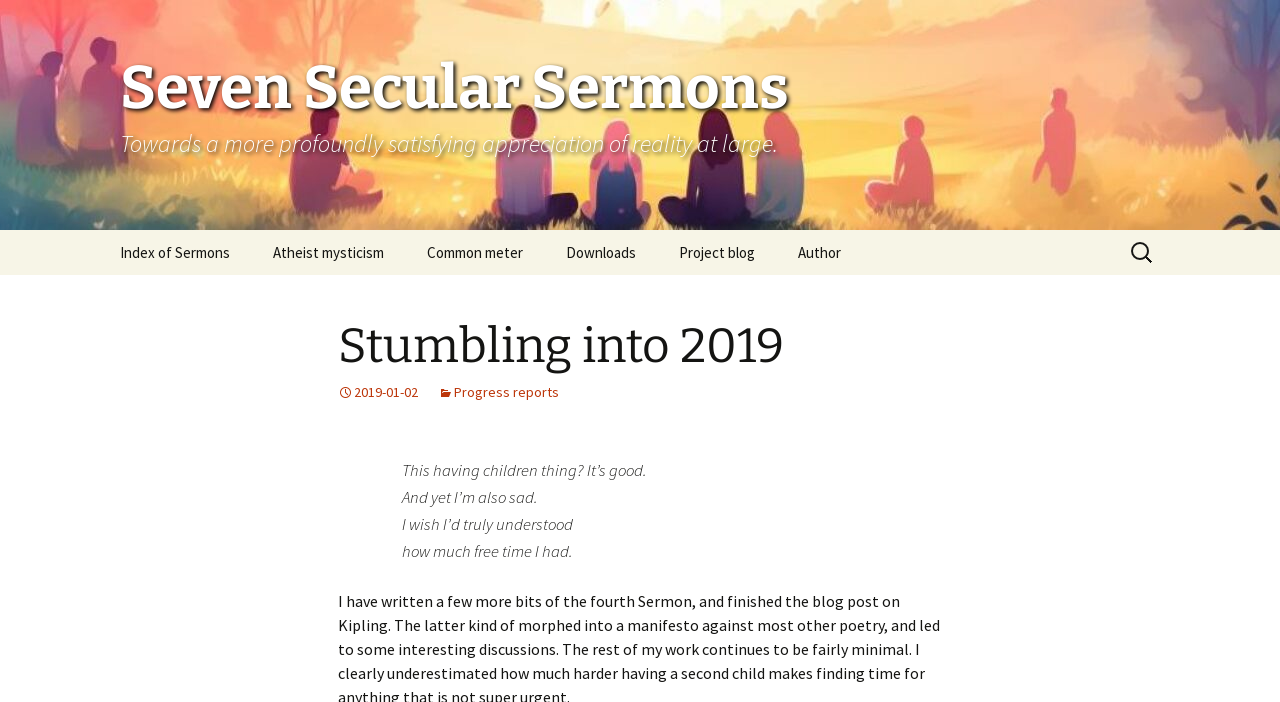Please determine the bounding box coordinates of the element's region to click in order to carry out the following instruction: "Download something". The coordinates should be four float numbers between 0 and 1, i.e., [left, top, right, bottom].

[0.427, 0.328, 0.512, 0.392]